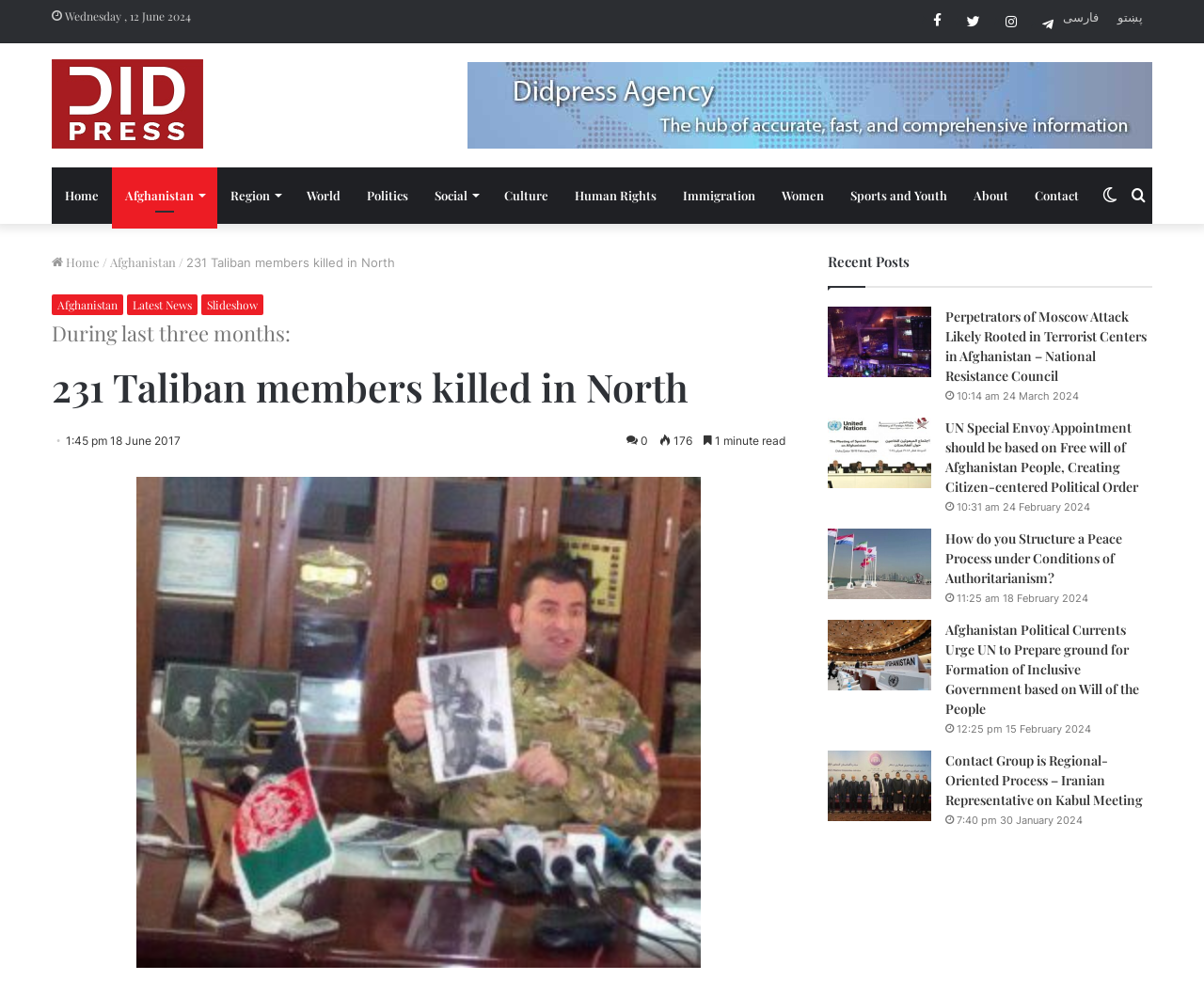Extract the main heading text from the webpage.

231 Taliban members killed in North